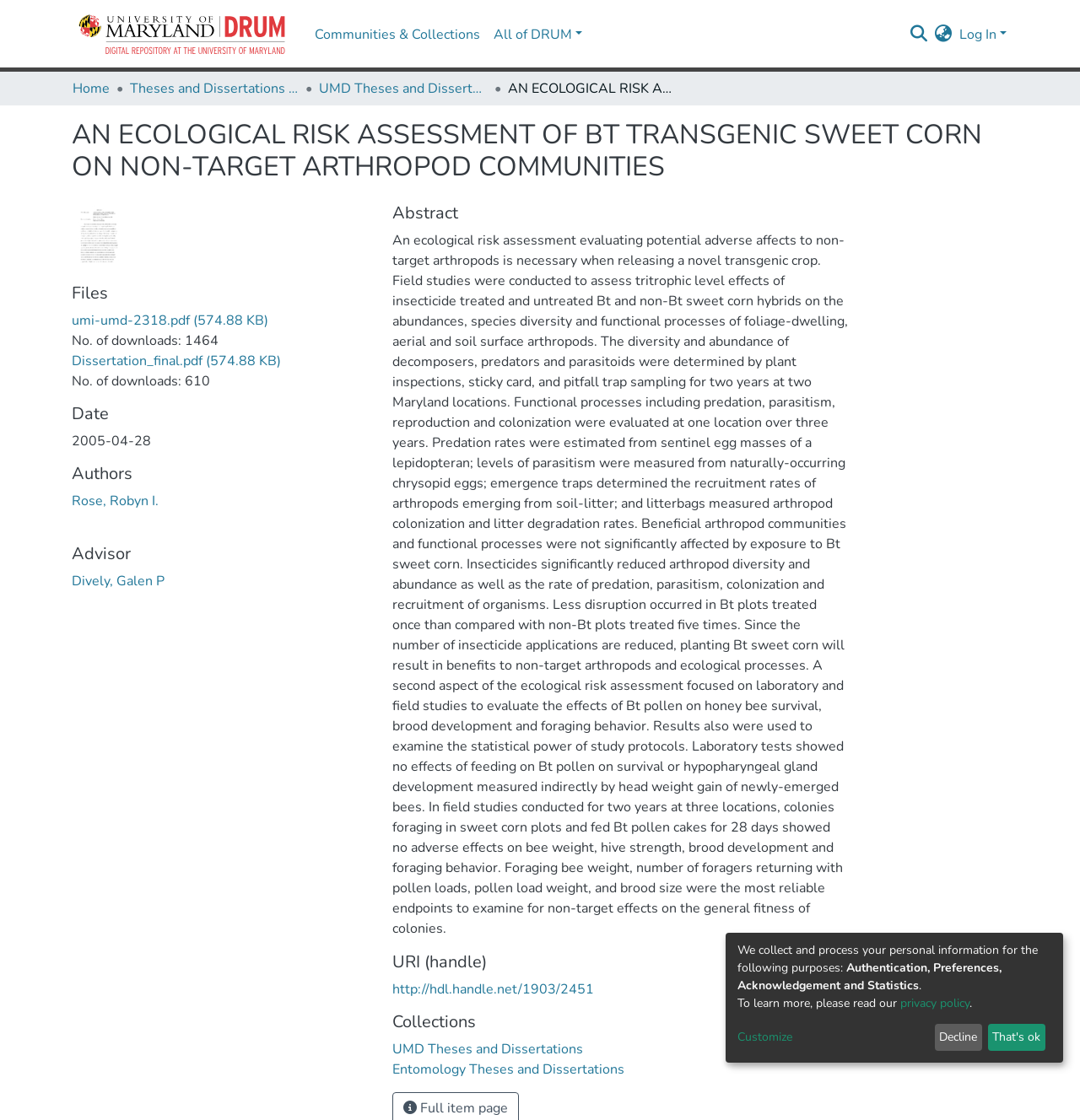Please determine the bounding box coordinates, formatted as (top-left x, top-left y, bottom-right x, bottom-right y), with all values as floating point numbers between 0 and 1. Identify the bounding box of the region described as: Dissertation_final.pdf (574.88 KB)

[0.295, 0.07, 0.452, 0.088]